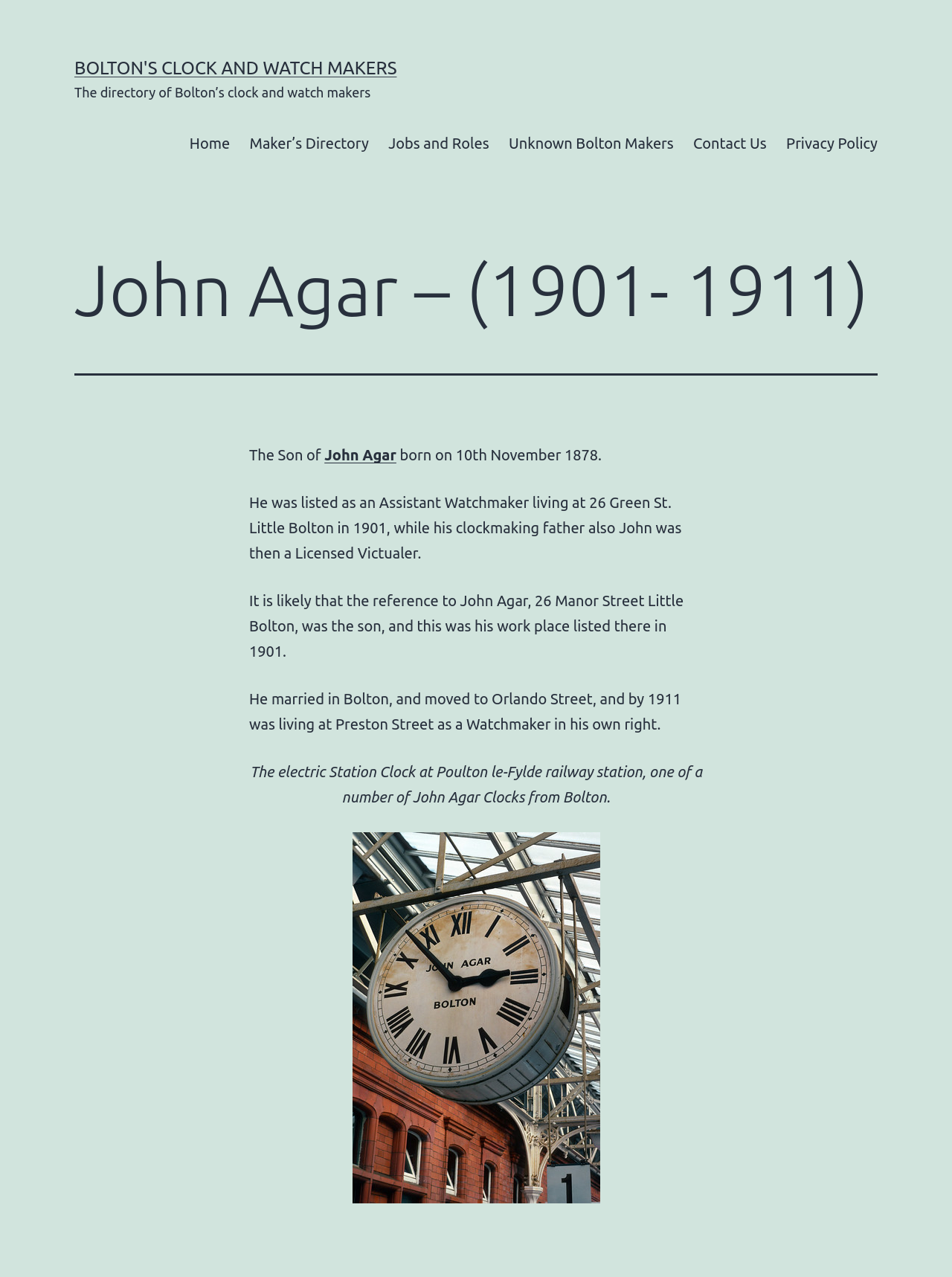From the element description: "About Cyberis.a{fill:#ffffff;}", extract the bounding box coordinates of the UI element. The coordinates should be expressed as four float numbers between 0 and 1, in the order [left, top, right, bottom].

None